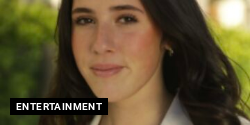What is the tone of the background?
Examine the screenshot and reply with a single word or phrase.

cheerful